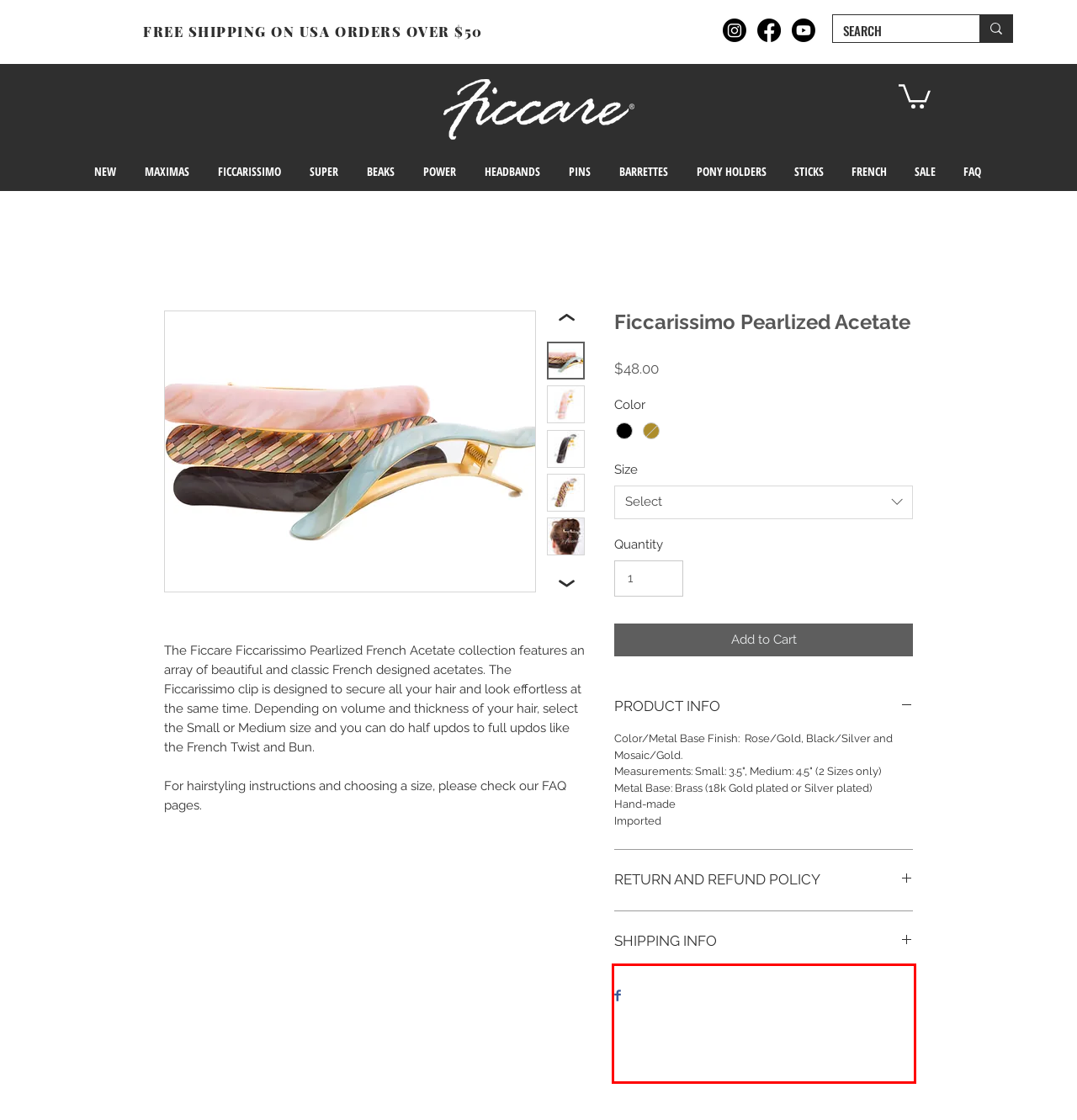Please identify and extract the text from the UI element that is surrounded by a red bounding box in the provided webpage screenshot.

After you place your order by 11:59pm PST USA, it will take 2-3 business days to process your order and we will ship immediately thereafter pending availability and credit card verification. A customer representative will contact you if the merchandise you have selected is not currently in stock or if we need additional identification provided for credit card verification.